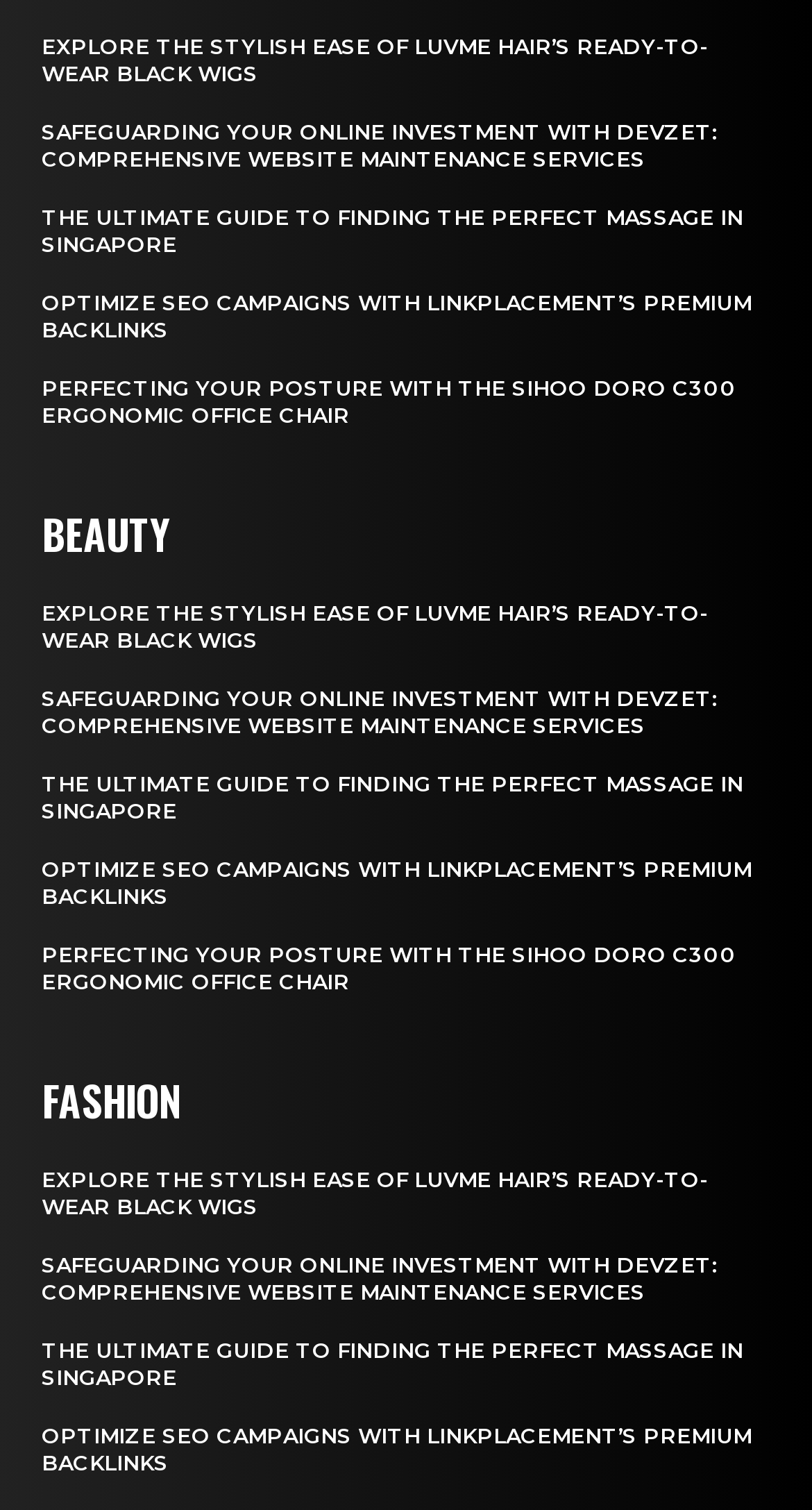Determine the bounding box coordinates of the clickable region to carry out the instruction: "Click Search".

None